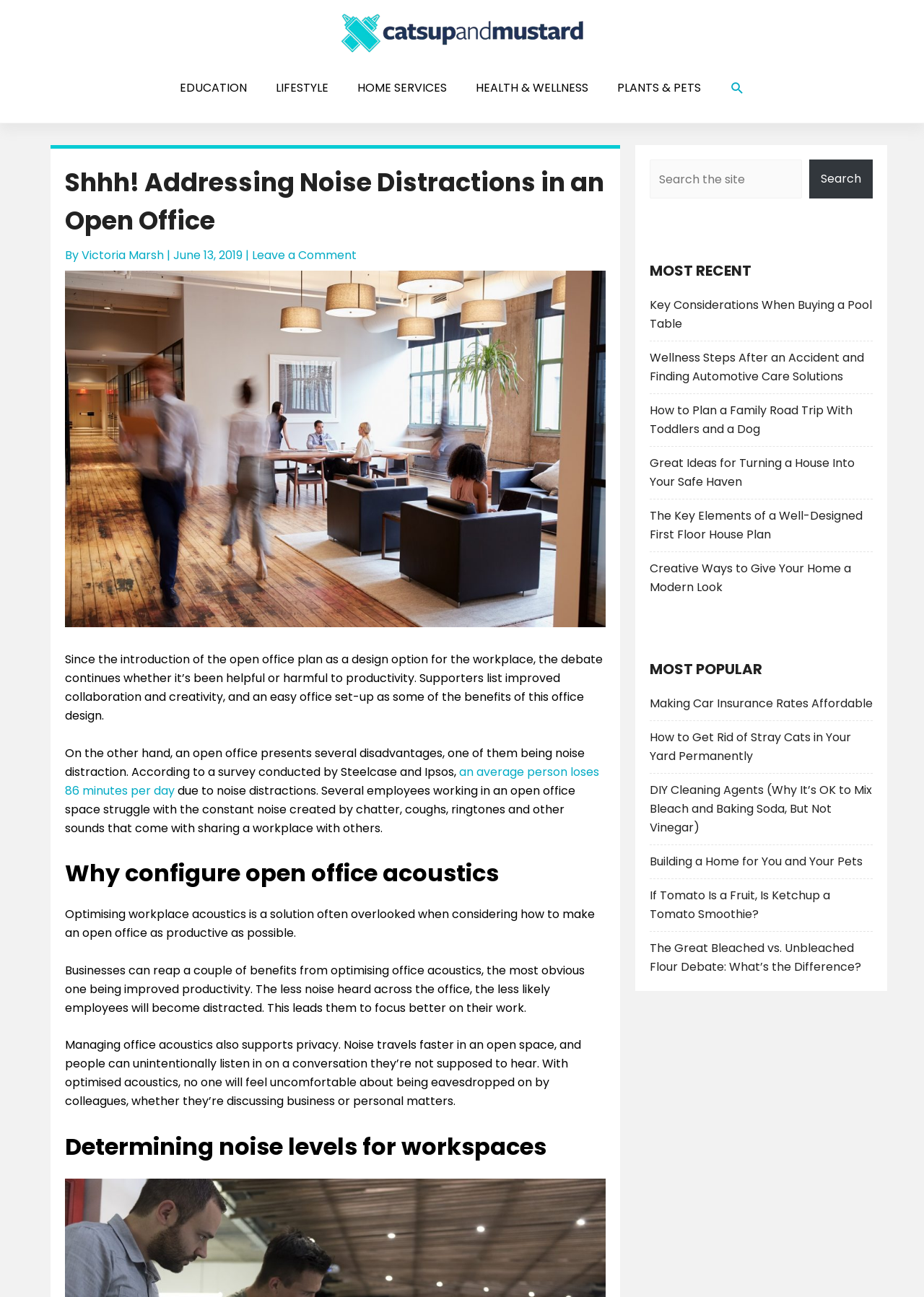Please answer the following question as detailed as possible based on the image: 
What is the category of the article 'Key Considerations When Buying a Pool Table'?

The article 'Key Considerations When Buying a Pool Table' is listed under the 'MOST RECENT' section, and based on the navigation menu at the top of the webpage, it is likely that this article falls under the category of LIFESTYLE.